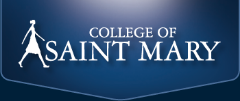What is the aesthetic of the logo?
Please ensure your answer to the question is detailed and covers all necessary aspects.

The caption describes the overall aesthetic of the logo as clean and modern, which aligns with the college's mission to provide a supportive learning environment for its diverse student body.